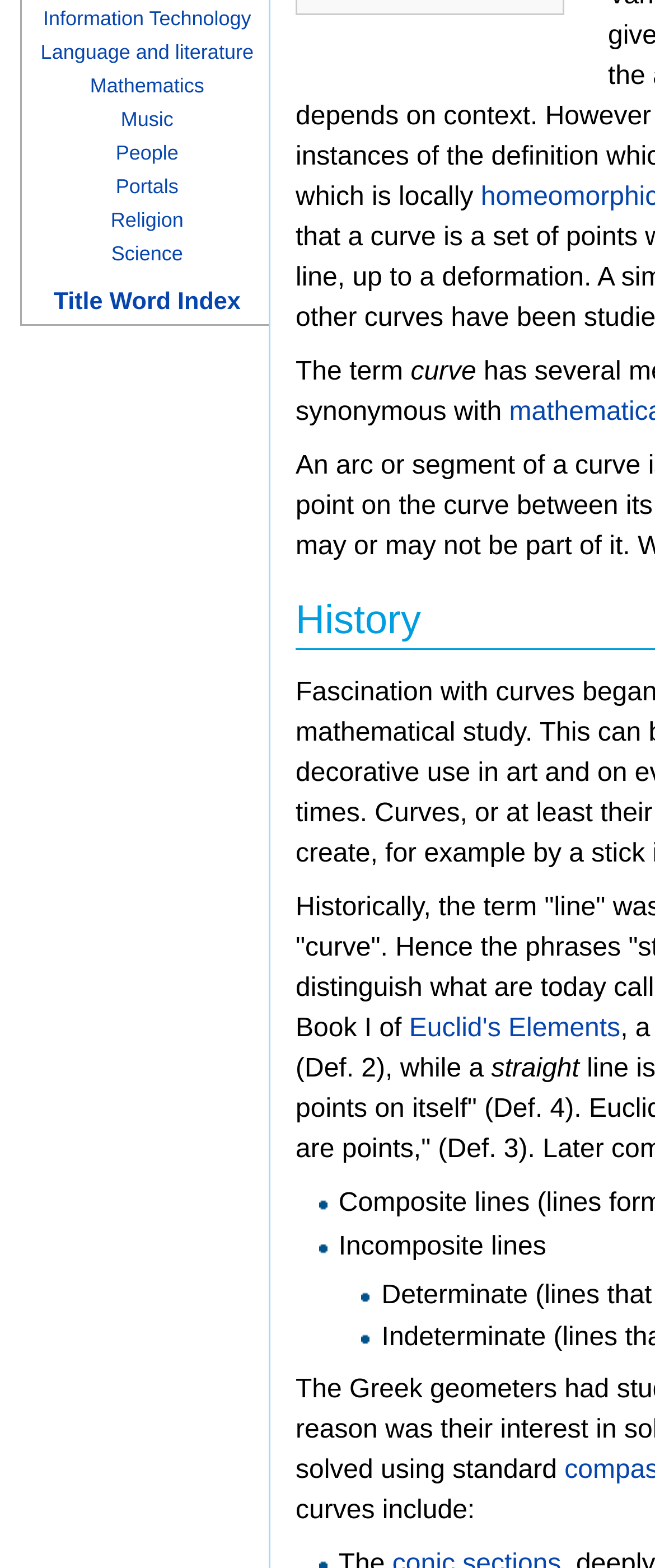Find the bounding box coordinates for the HTML element specified by: "Euclid's Elements".

[0.625, 0.647, 0.947, 0.665]